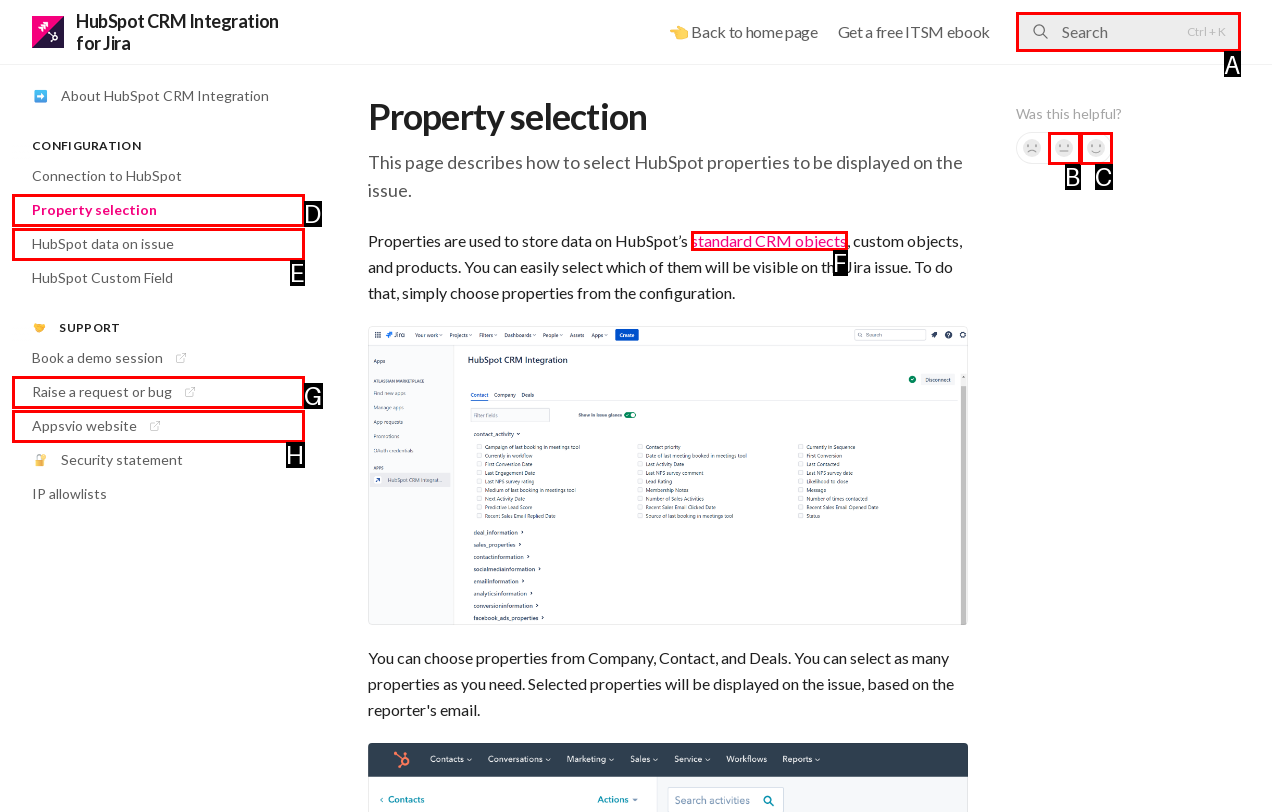Tell me which one HTML element I should click to complete the following instruction: Call the customer service
Answer with the option's letter from the given choices directly.

None